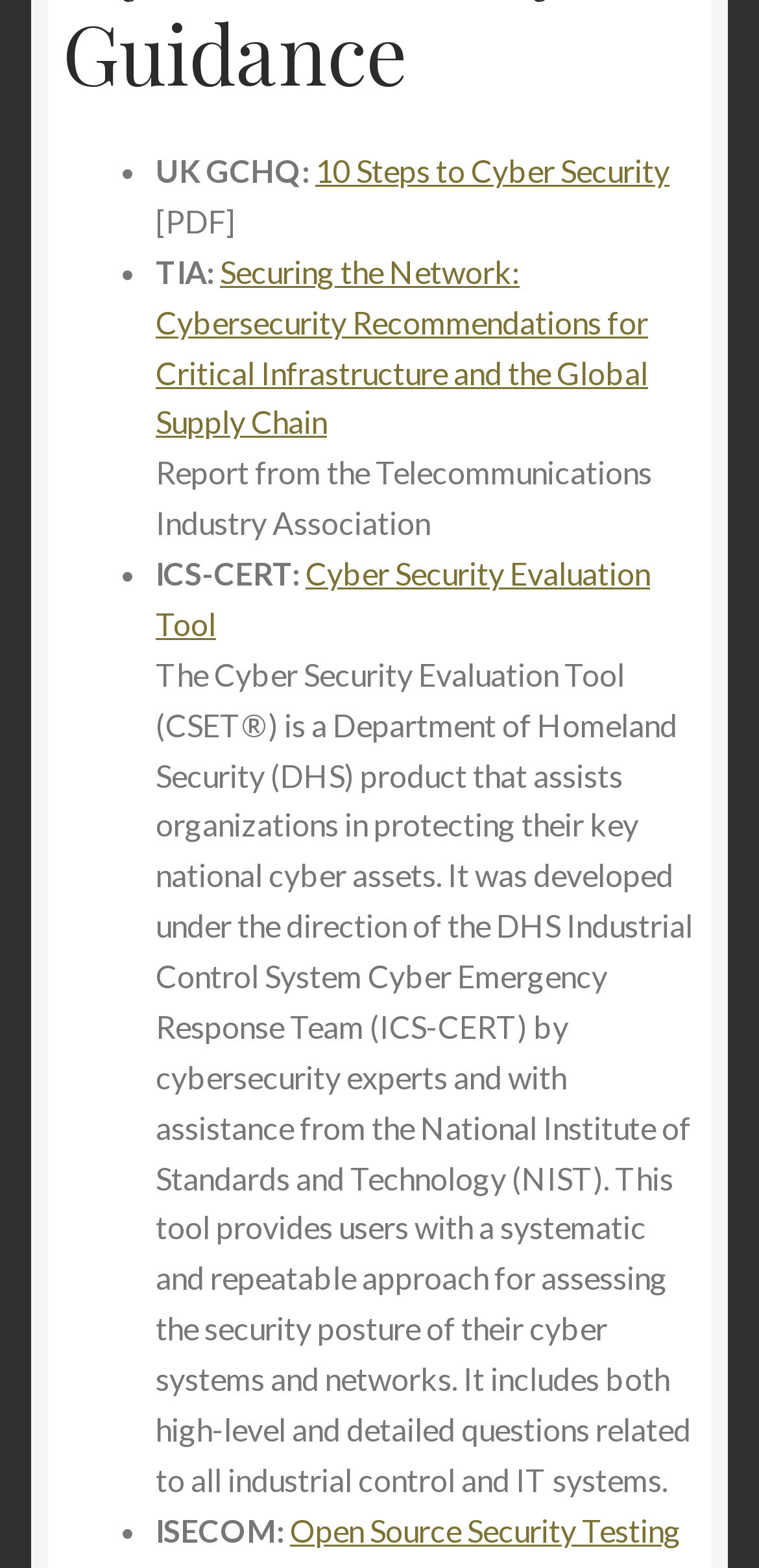Find the bounding box of the UI element described as: "10 Steps to Cyber Security". The bounding box coordinates should be given as four float values between 0 and 1, i.e., [left, top, right, bottom].

[0.415, 0.097, 0.882, 0.12]